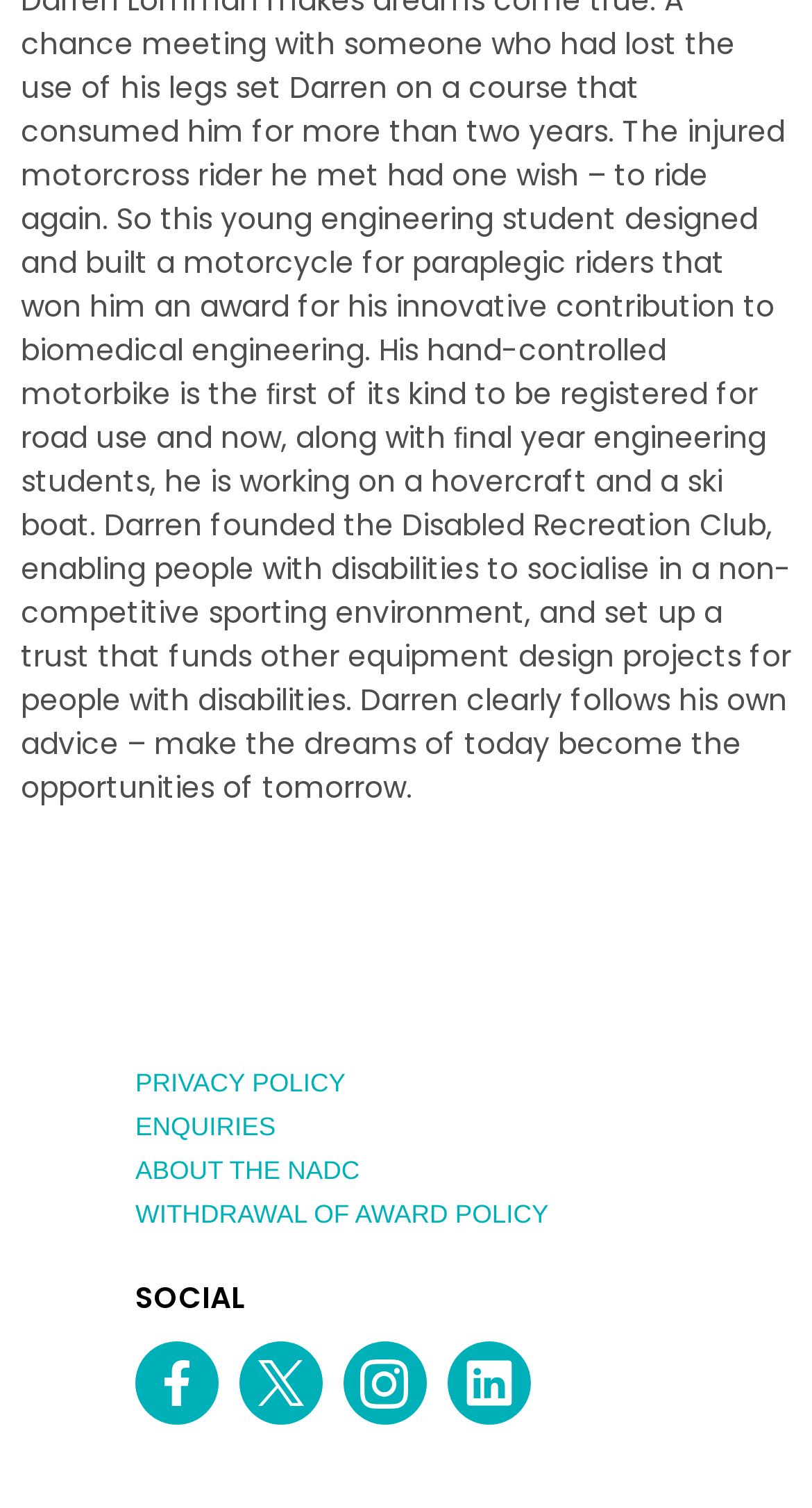Please identify the bounding box coordinates of the element's region that I should click in order to complete the following instruction: "Visit the Facebook page". The bounding box coordinates consist of four float numbers between 0 and 1, i.e., [left, top, right, bottom].

[0.167, 0.889, 0.269, 0.945]